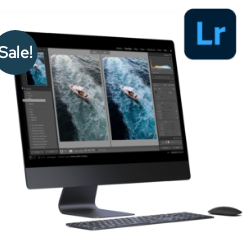Describe every significant element in the image thoroughly.

The image showcases a sleek computer monitor displaying an active workspace for Adobe Lightroom, a powerful photo editing software popular among photographers. On the screen, two images of a surfer riding waves can be seen, highlighting the software's capabilities for enhancing and managing images. A prominent "Sale!" badge is positioned in the upper left corner, indicating a special promotion. Accompanying the monitor, the keyboard and mouse are arranged neatly, illustrating a modern and organized setup. The Lightroom logo appears to the right, reinforcing the software's brand identity. This visual captures the essence of digital photography and editing, appealing to both beginners and advanced users interested in improving their skills or taking advantage of the current sale on Lightroom workshops.